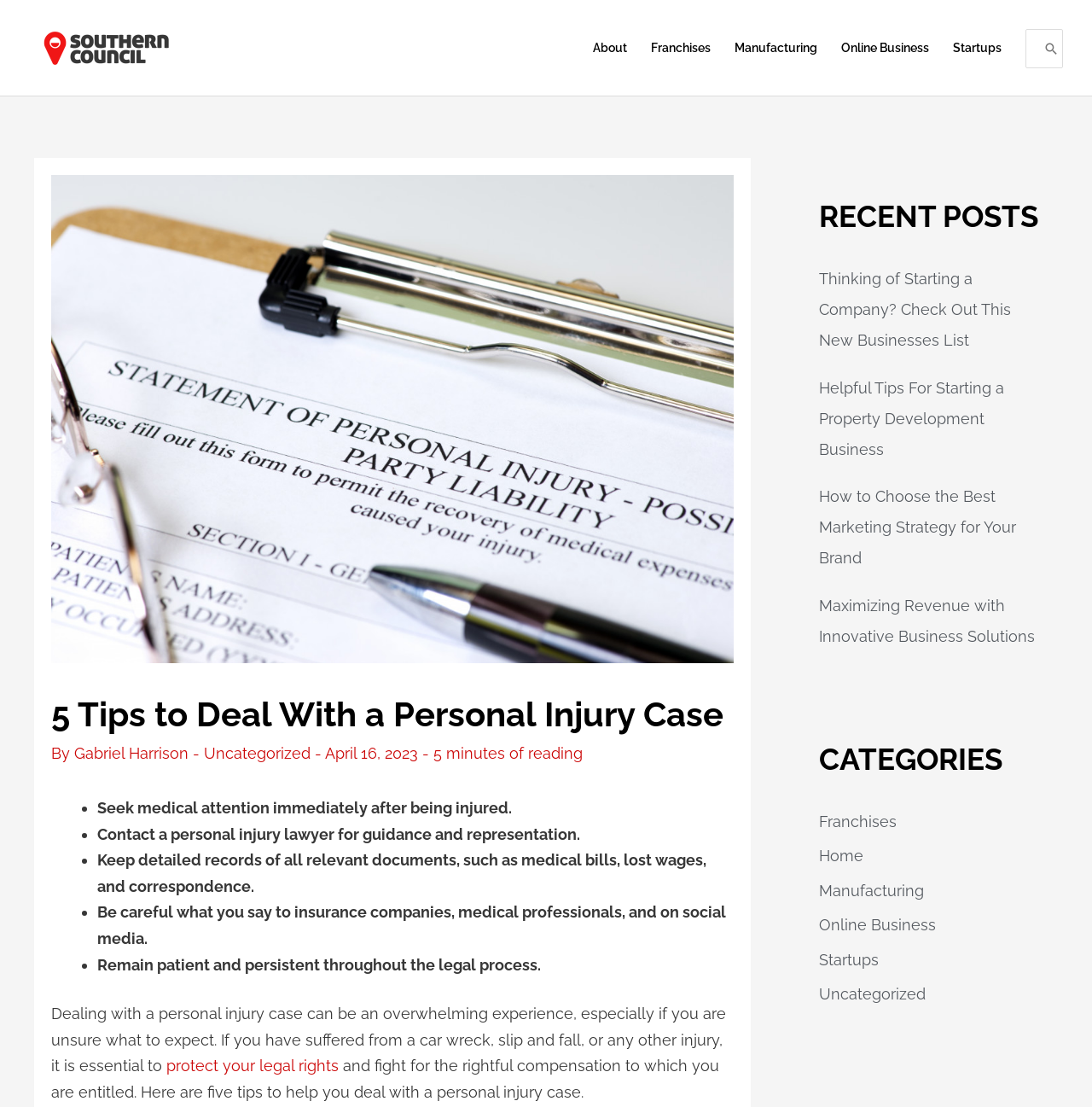Describe all the significant parts and information present on the webpage.

This webpage is a guide for dealing with a personal injury case. At the top, there is a logo of "Southern Council" with a link to the organization's website. Below the logo, there is a navigation menu with links to different sections of the website, including "About", "Franchises", "Manufacturing", "Online Business", and "Startups". On the right side of the navigation menu, there is a search bar with a button to submit a search query.

The main content of the webpage is divided into two sections. The first section has a heading "5 Tips to Deal With a Personal Injury Case" and features an image of a personal injury document. Below the heading, there is a brief introduction to the article, which is written by Gabriel Harrison and published on April 16, 2023. The article is estimated to take 5 minutes to read.

The main content of the article is presented in a list format, with five tips to deal with a personal injury case. The tips are: seeking medical attention immediately after being injured, contacting a personal injury lawyer, keeping detailed records of relevant documents, being careful what to say to insurance companies and on social media, and remaining patient and persistent throughout the legal process.

Below the article, there is a section with a heading "RECENT POSTS" that lists four recent articles on the website, including "Thinking of Starting a Company? Check Out This New Businesses List", "Helpful Tips For Starting a Property Development Business", "How to Choose the Best Marketing Strategy for Your Brand", and "Maximizing Revenue with Innovative Business Solutions".

On the right side of the webpage, there is a section with a heading "CATEGORIES" that lists six categories of articles on the website, including "Franchises", "Home", "Manufacturing", "Online Business", "Startups", and "Uncategorized".